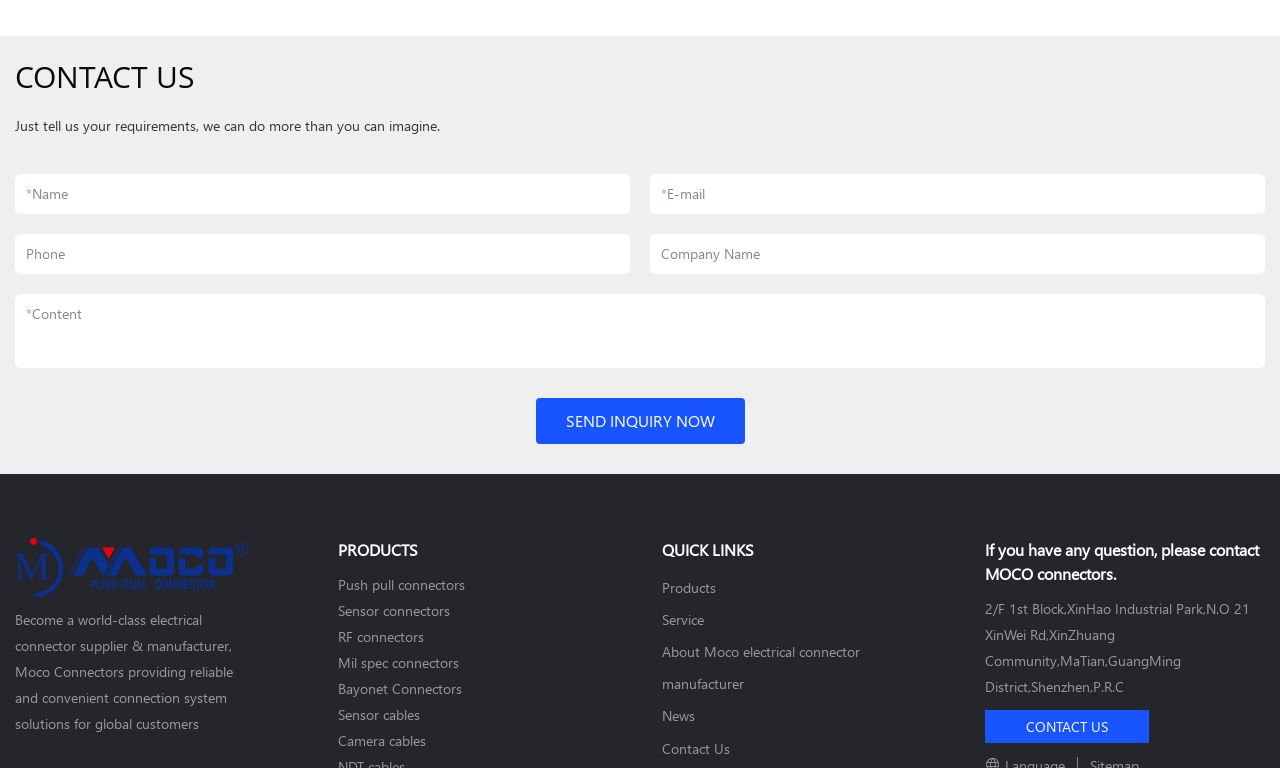What type of products does Moco Connectors provide?
Please give a detailed and elaborate answer to the question.

Moco Connectors provides electrical connector products, as mentioned in the static text 'Become a world-class electrical connector supplier & manufacturer' and the links to different product categories such as 'Push pull connectors', 'Sensor connectors', and 'RF connectors'.